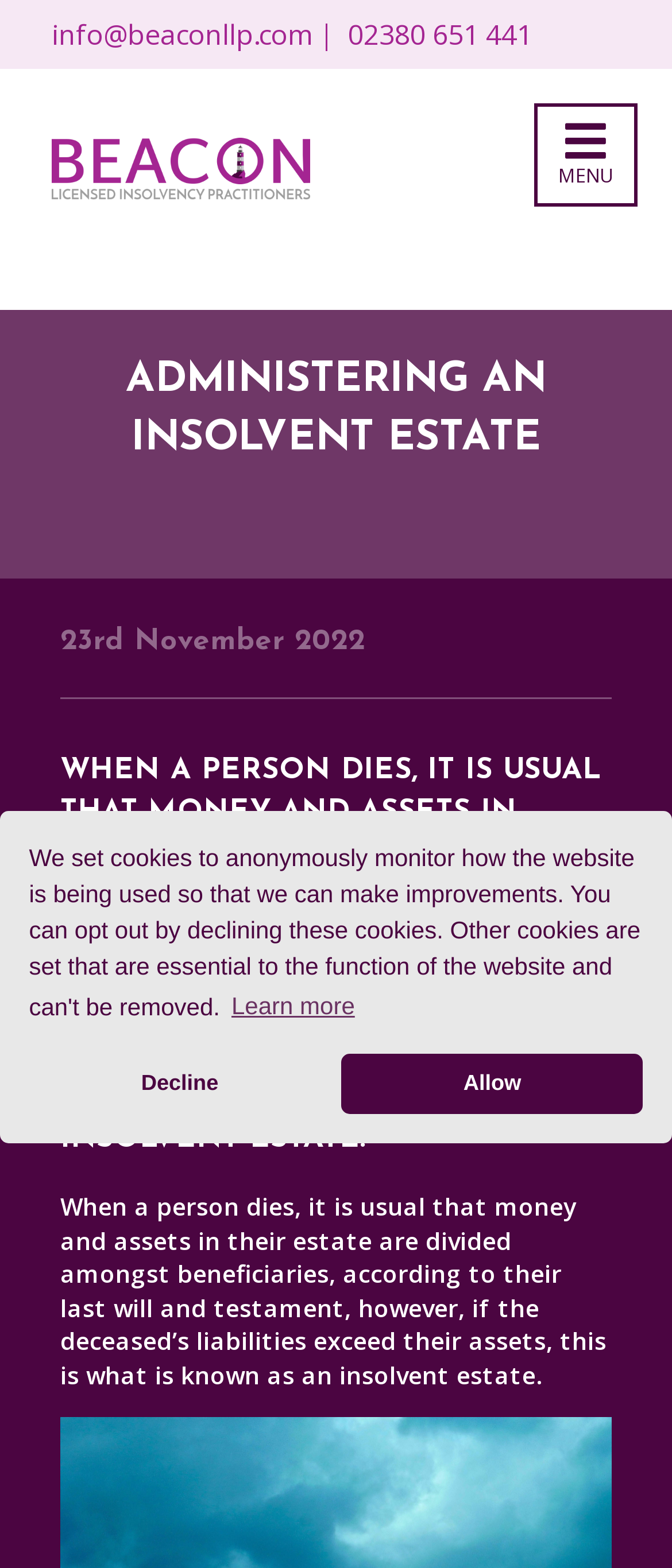Using the provided description: "info@beaconllp.com", find the bounding box coordinates of the corresponding UI element. The output should be four float numbers between 0 and 1, in the format [left, top, right, bottom].

[0.077, 0.01, 0.464, 0.034]